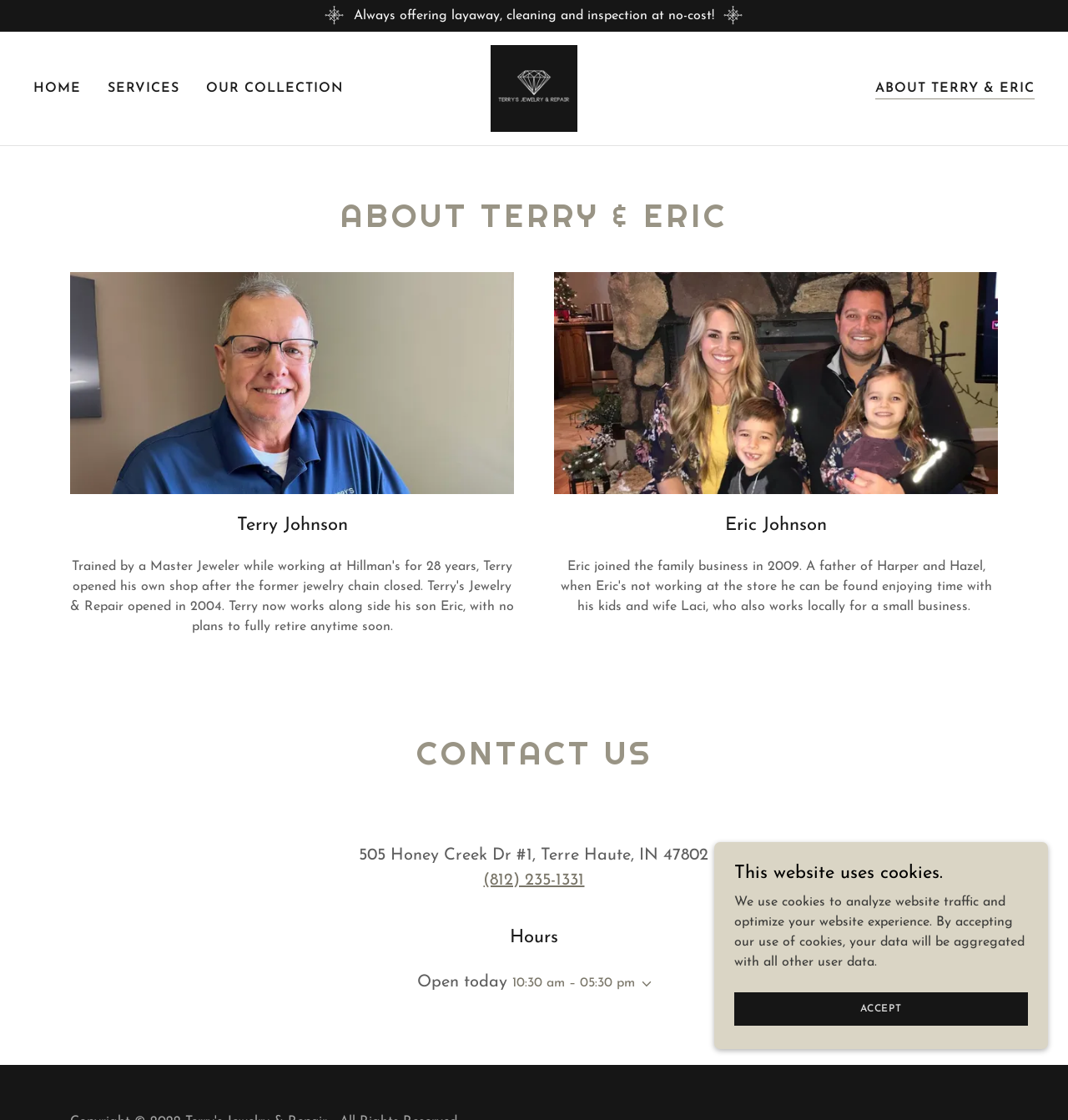Please answer the following question using a single word or phrase: 
What is the phone number of the store?

(812) 235-1331